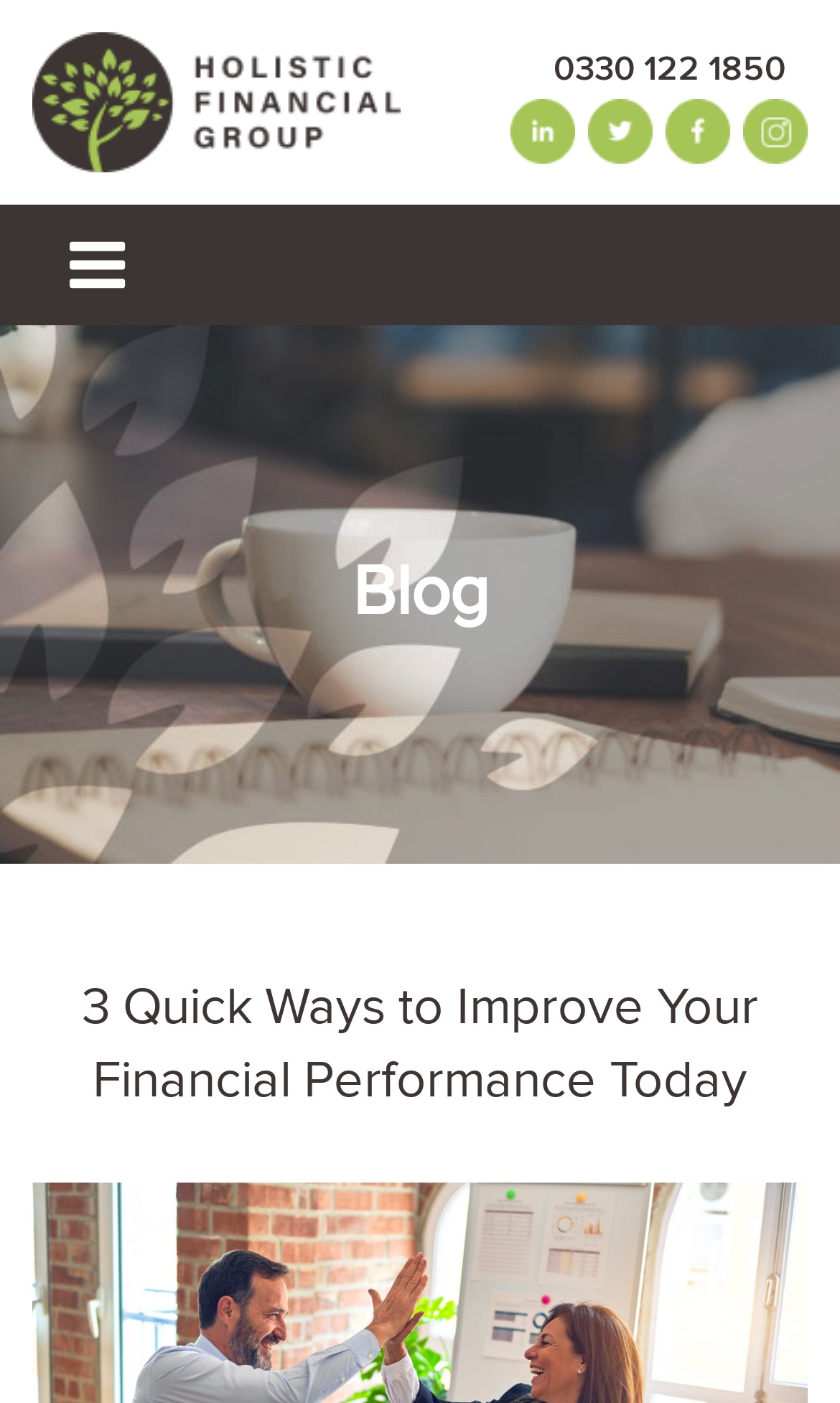Refer to the image and provide an in-depth answer to the question: 
How many social media links are there?

There are five social media links located at the top-right corner of the webpage, which are represented by empty link texts.